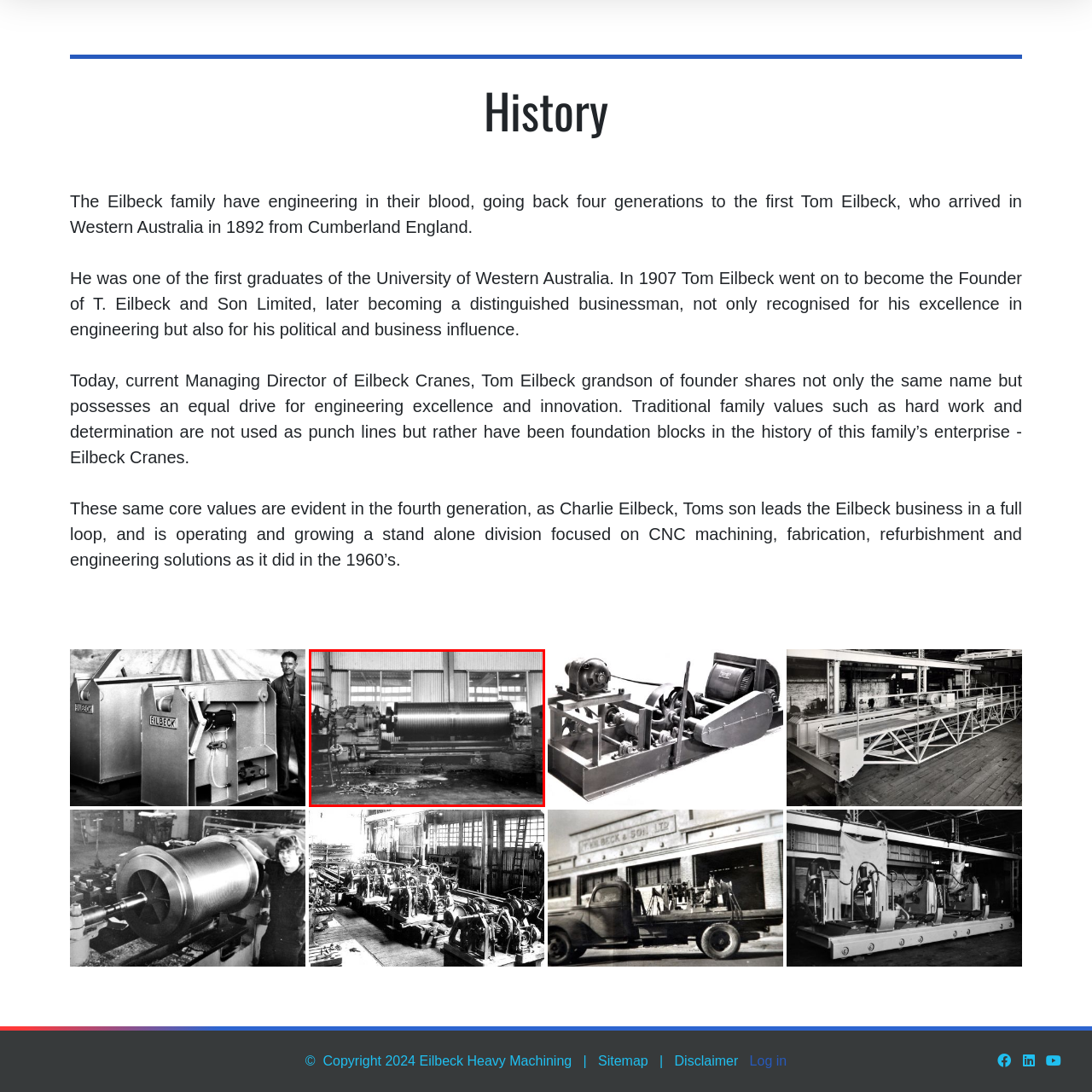Focus your attention on the picture enclosed within the red border and formulate a detailed answer to the question below, using the image as your primary reference: 
What type of facility is depicted in the image?

The presence of a large industrial lathe, high ceilings, and large windows indicates that the image is set in a manufacturing facility, likely associated with the Eilbeck family’s legacy in engineering and machinery.